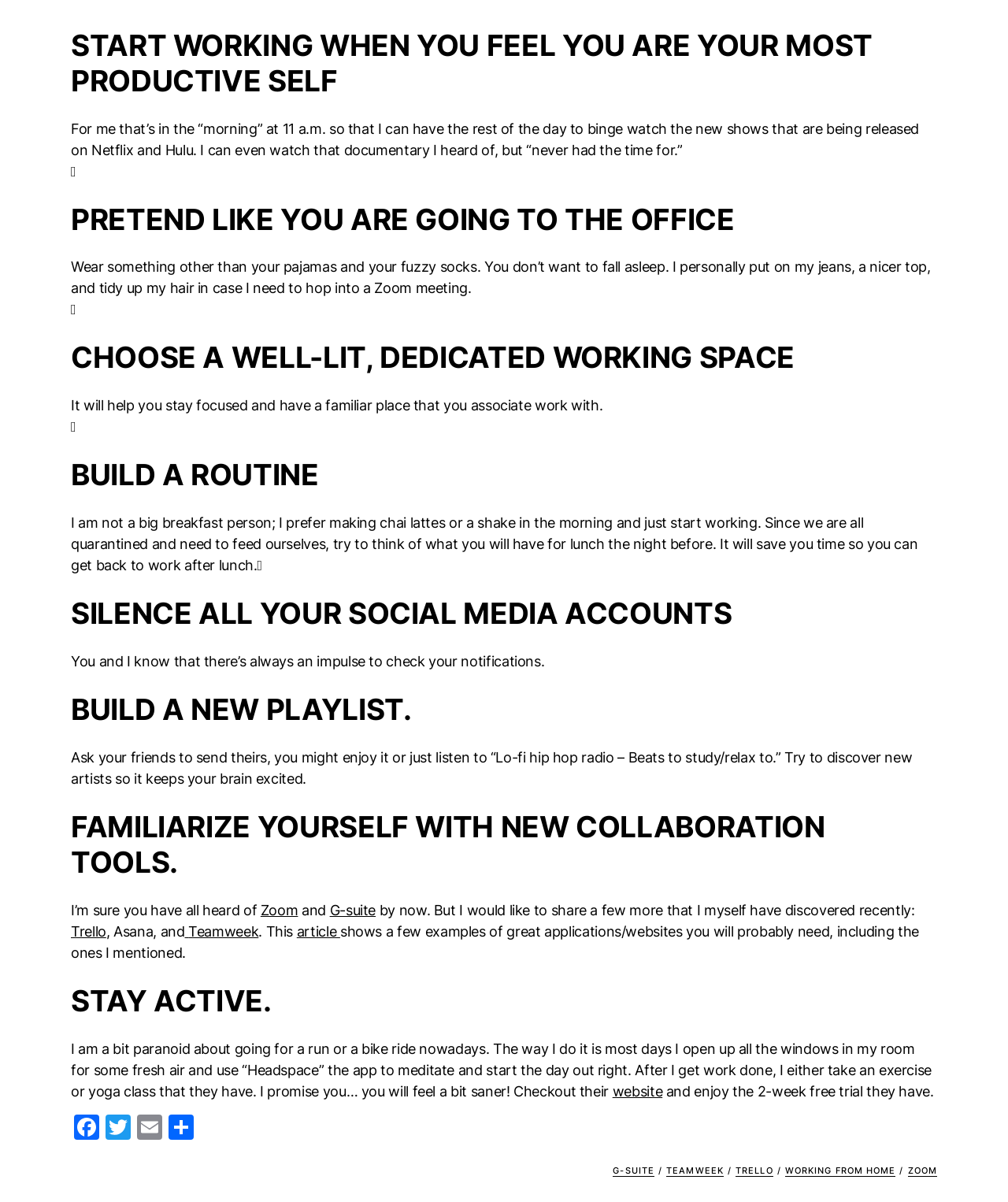Provide a short, one-word or phrase answer to the question below:
What is the recommended time to start working?

11 a.m.